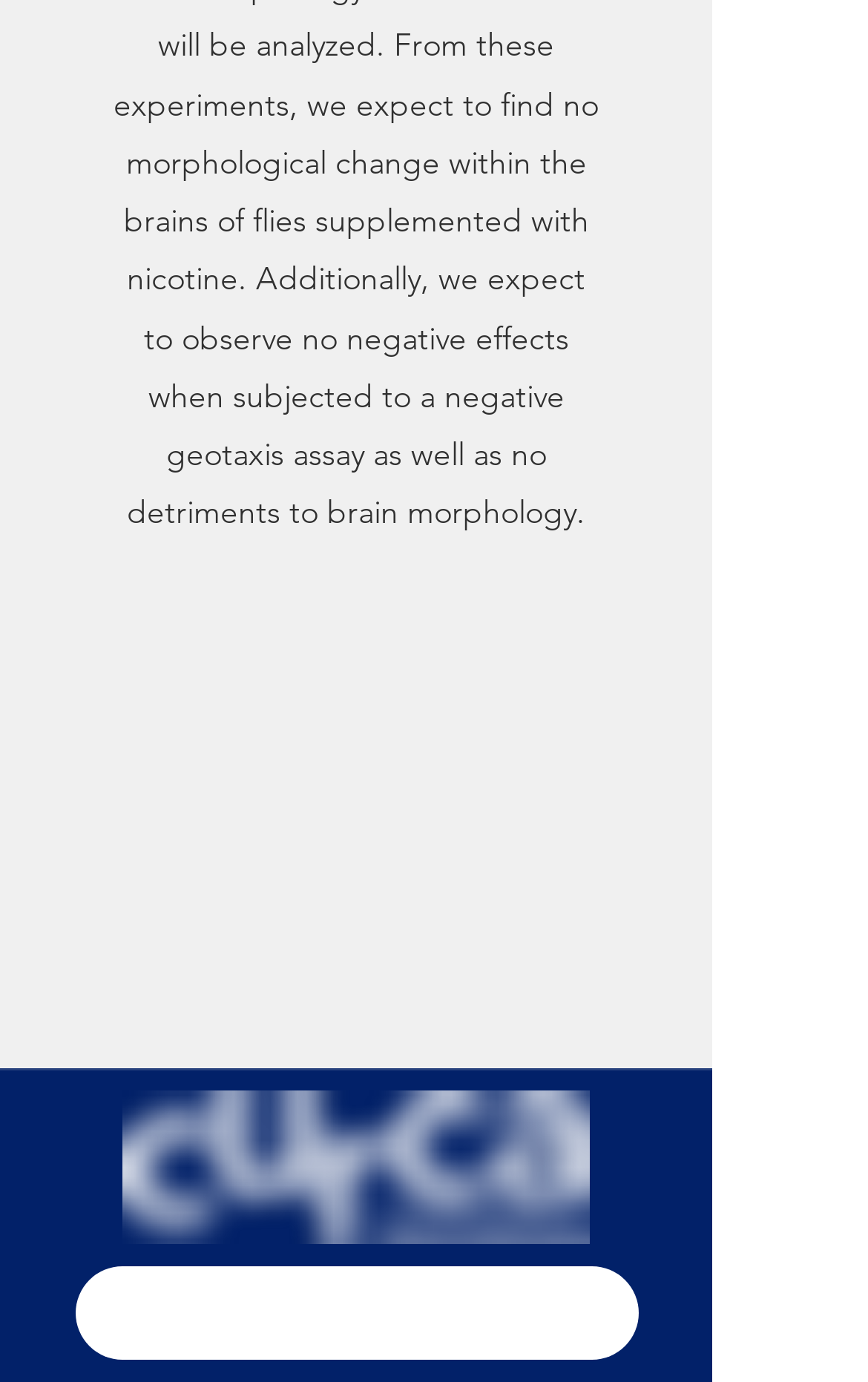Find the bounding box coordinates for the element described here: "aria-label="LinkedIn"".

[0.556, 0.92, 0.646, 0.977]